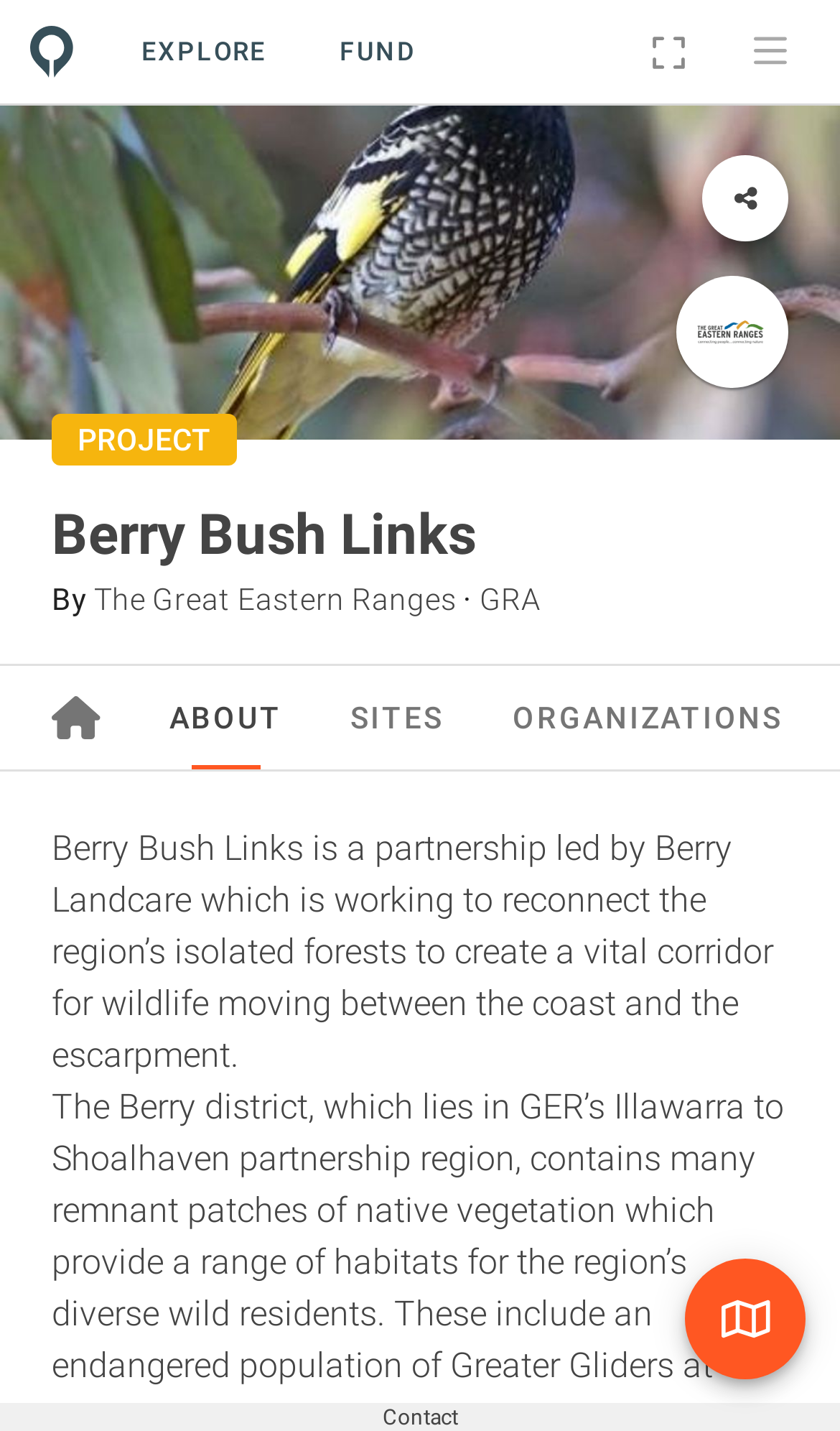Using the information shown in the image, answer the question with as much detail as possible: How many tabs are there in the tablist?

The number of tabs can be determined by counting the tab elements within the tablist element. There are four tab elements with the texts ' ', 'ABOUT', 'SITES', and 'ORGANIZATIONS' respectively, which indicates that there are four tabs in the tablist.